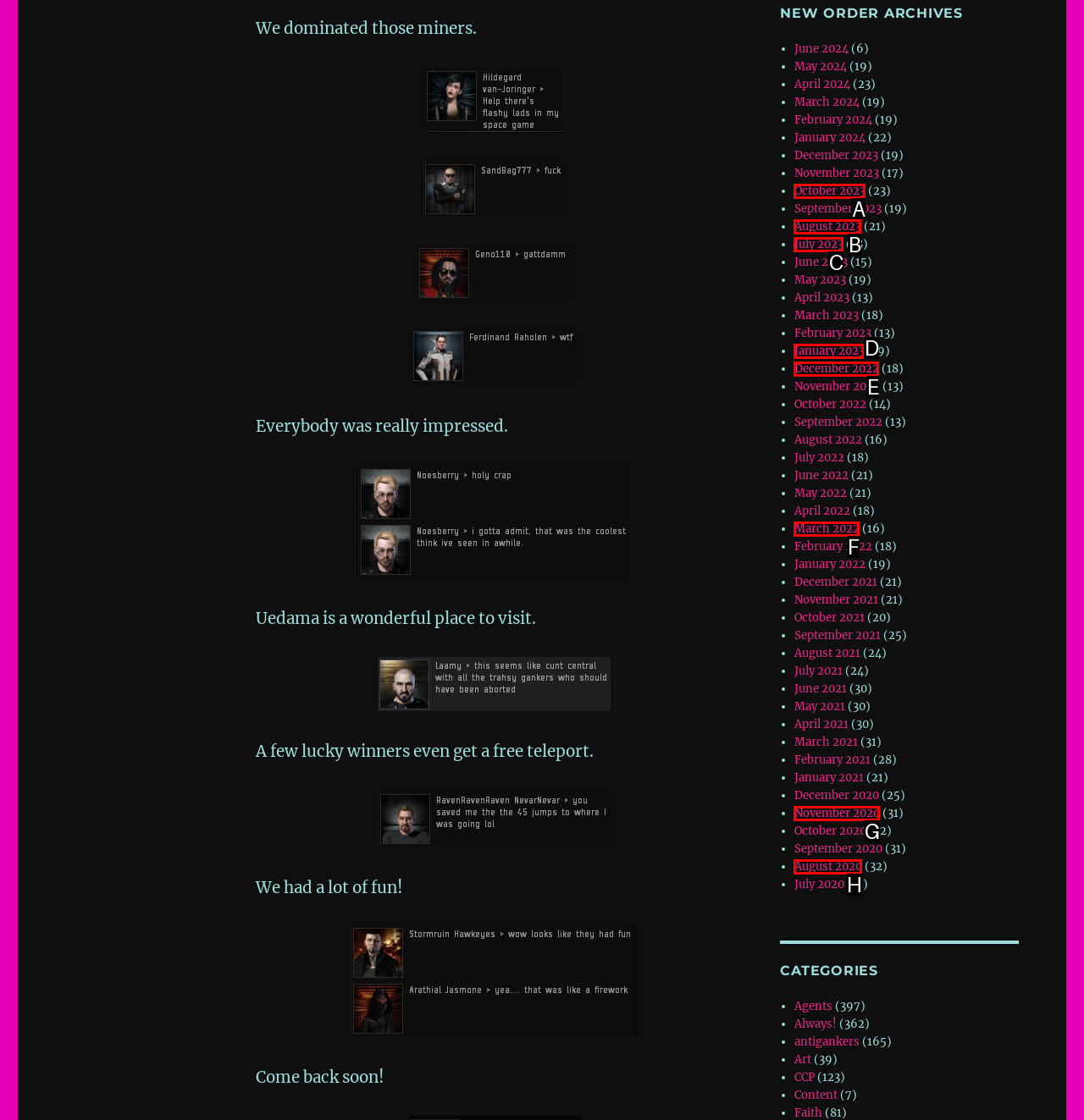Tell me which one HTML element best matches the description: October 2023 Answer with the option's letter from the given choices directly.

A